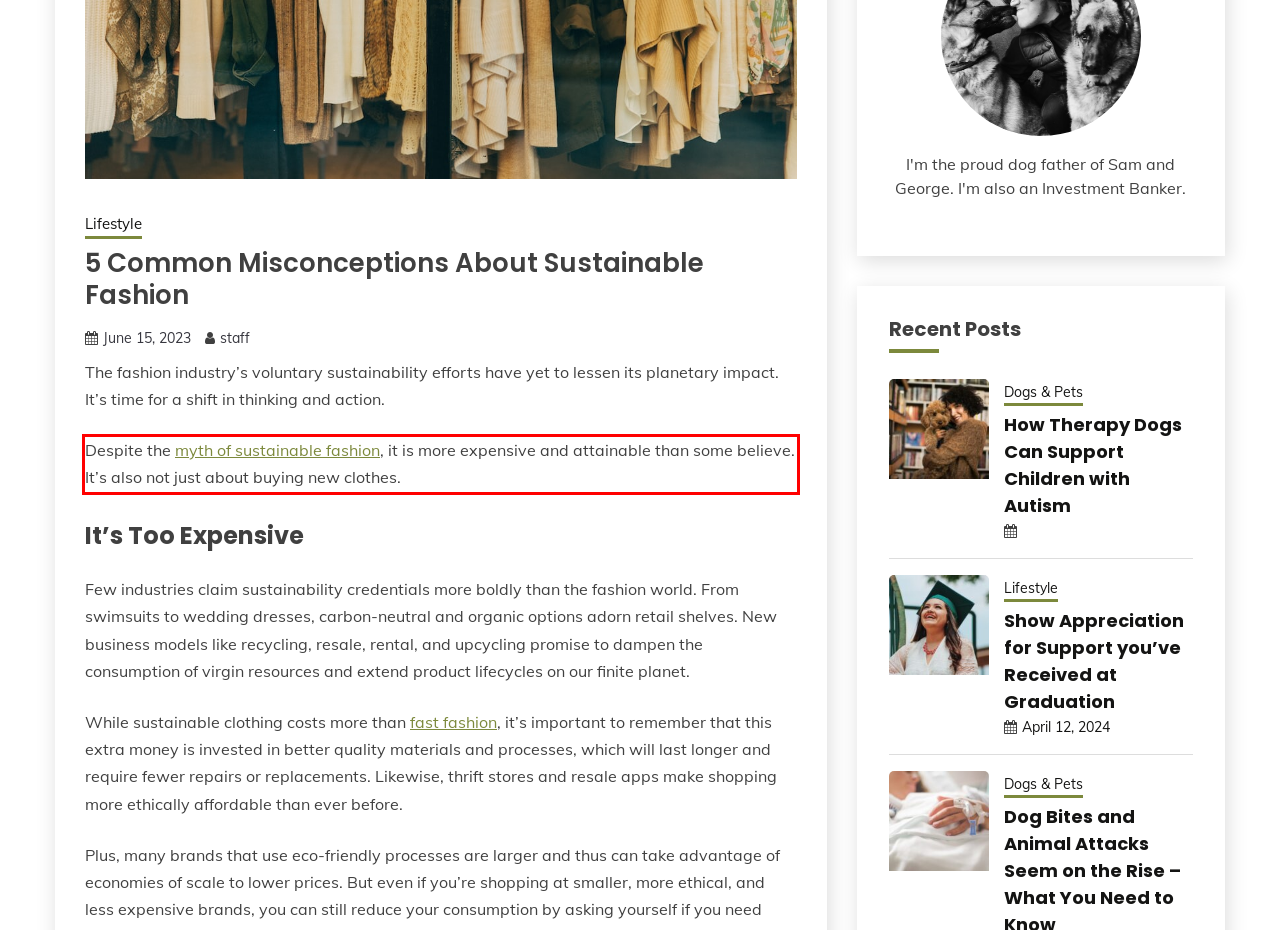From the provided screenshot, extract the text content that is enclosed within the red bounding box.

Despite the myth of sustainable fashion, it is more expensive and attainable than some believe. It’s also not just about buying new clothes.